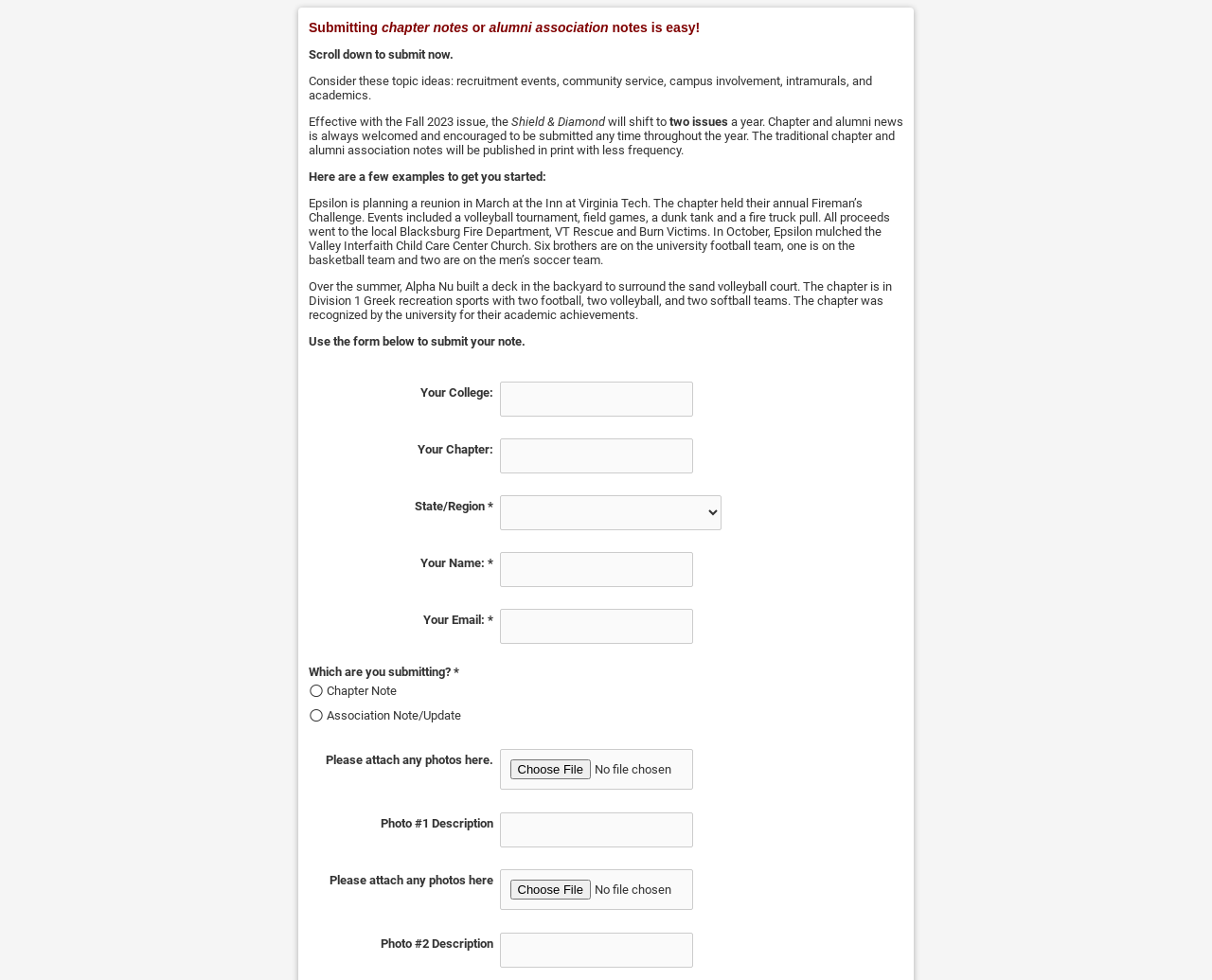What is the purpose of this webpage?
Please provide a comprehensive answer to the question based on the webpage screenshot.

Based on the webpage content, it appears that the purpose of this webpage is to allow users to submit notes about their chapter or alumni association. The webpage provides a form with fields to fill in and a section to attach photos, indicating that users can submit information and photos about their chapter or alumni association.